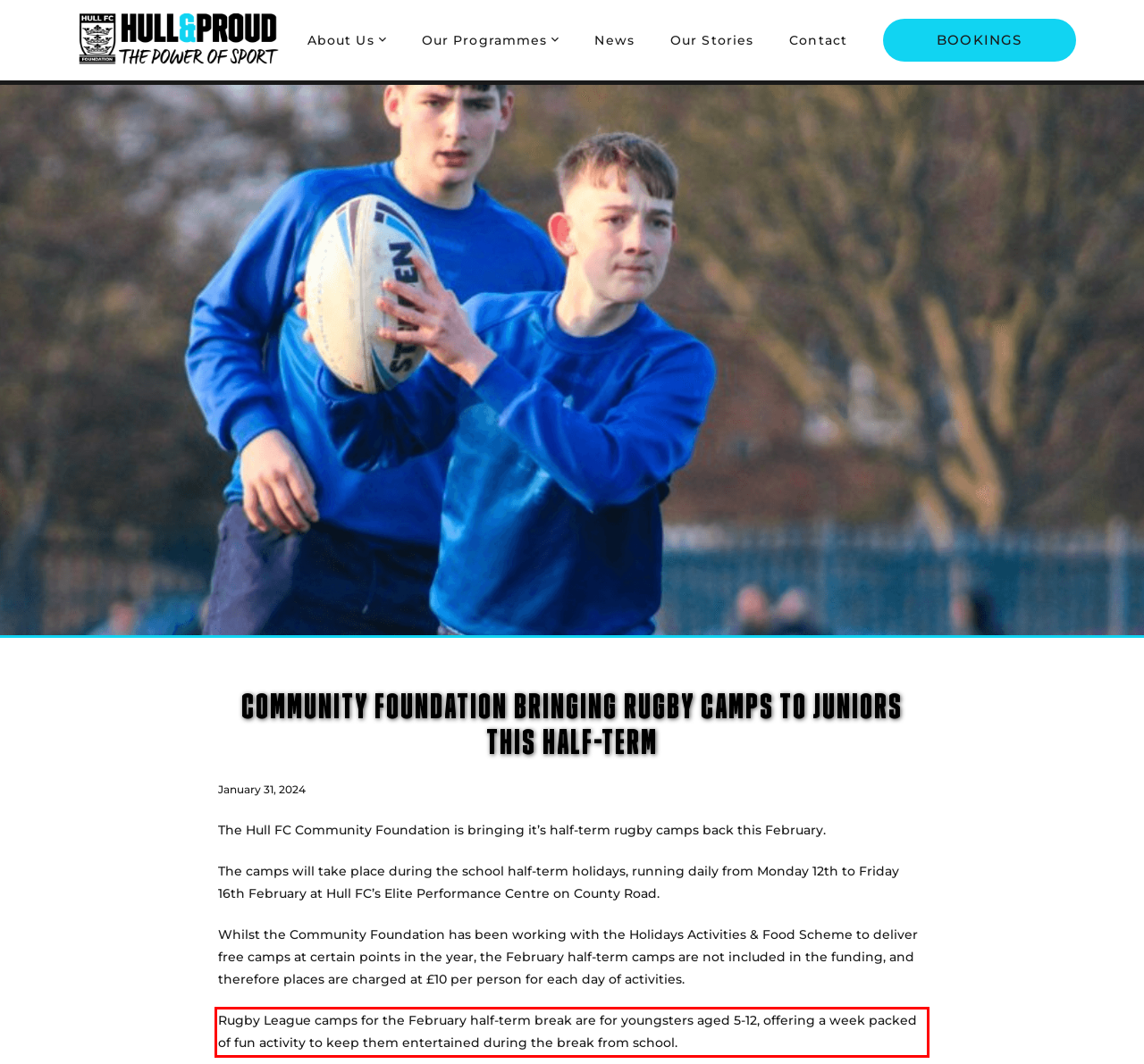Look at the screenshot of the webpage, locate the red rectangle bounding box, and generate the text content that it contains.

Rugby League camps for the February half-term break are for youngsters aged 5-12, offering a week packed of fun activity to keep them entertained during the break from school.